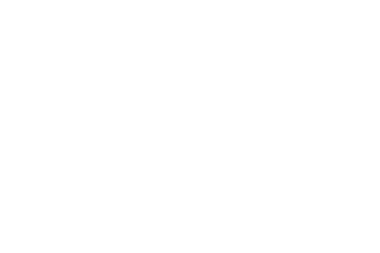On what date did the team achieve the championship title?
Please give a detailed and elaborate answer to the question.

The caption notes the date of this remarkable achievement, which took place on November 27, 2023, providing a specific timeline for the team's accomplishment.